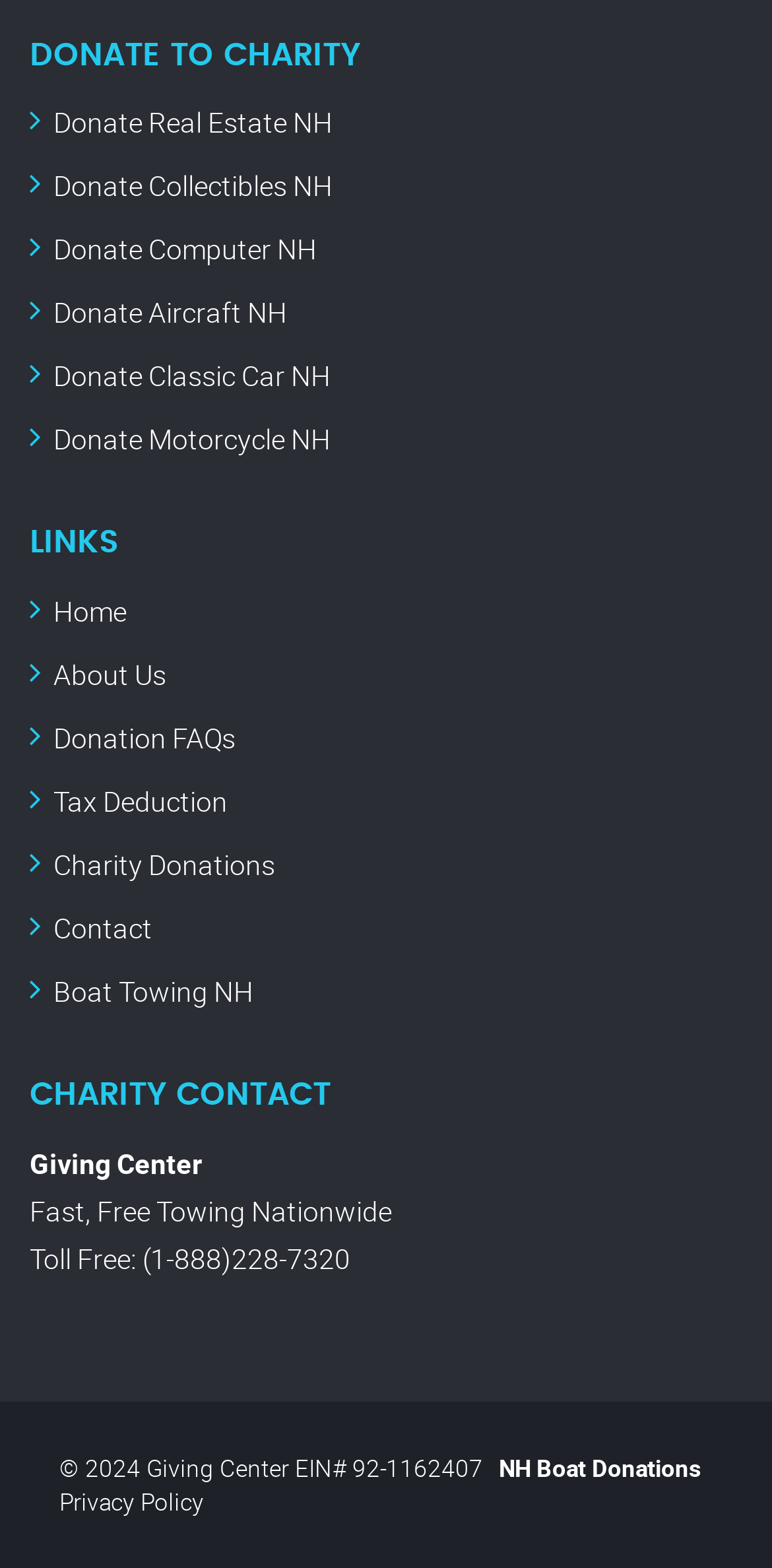Please identify the bounding box coordinates of the element on the webpage that should be clicked to follow this instruction: "Contact the charity". The bounding box coordinates should be given as four float numbers between 0 and 1, formatted as [left, top, right, bottom].

[0.185, 0.79, 0.454, 0.814]